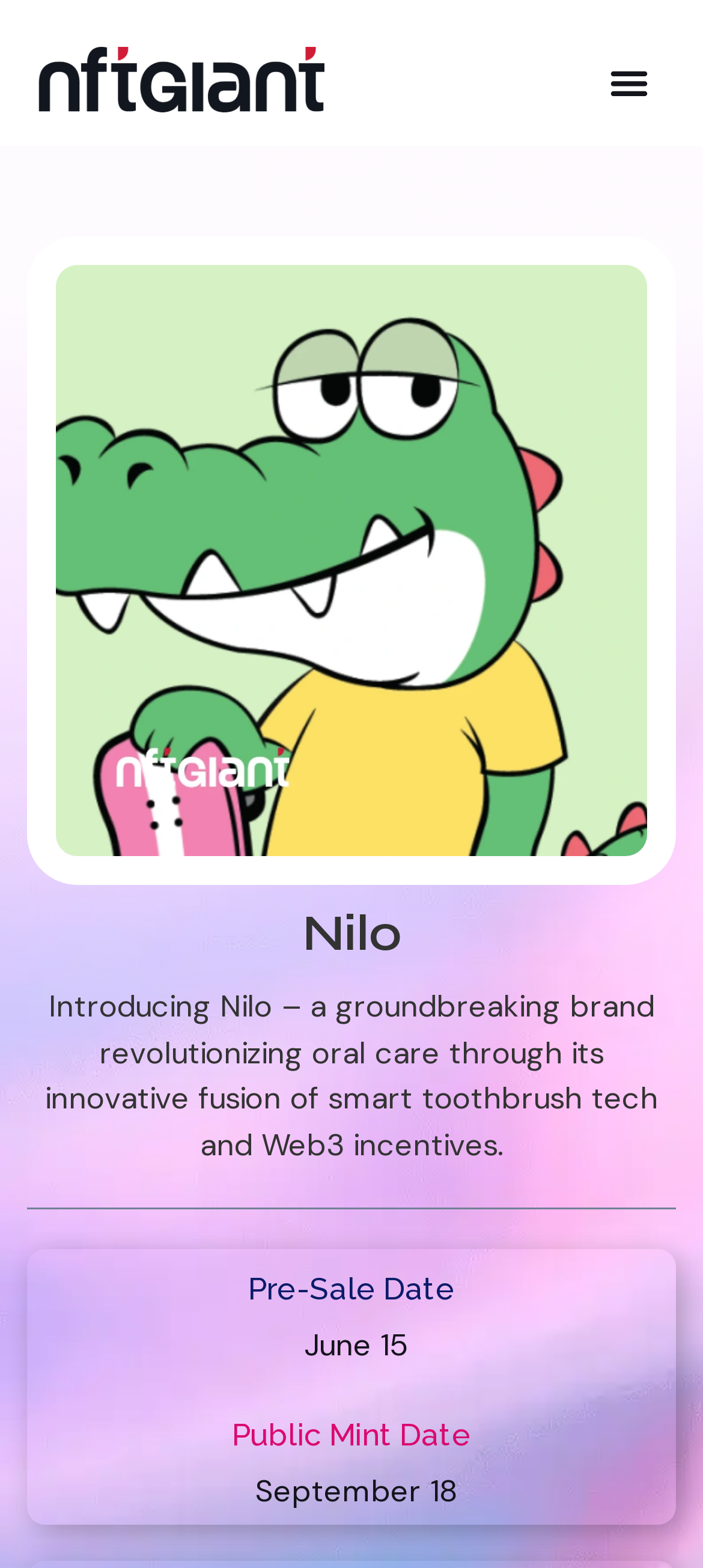What is the theme of the brand?
Please provide an in-depth and detailed response to the question.

The theme of the brand is oral care, which is mentioned in the static text element that describes the brand as 'revolutionizing oral care through its innovative fusion of smart toothbrush tech and Web3 incentives'.